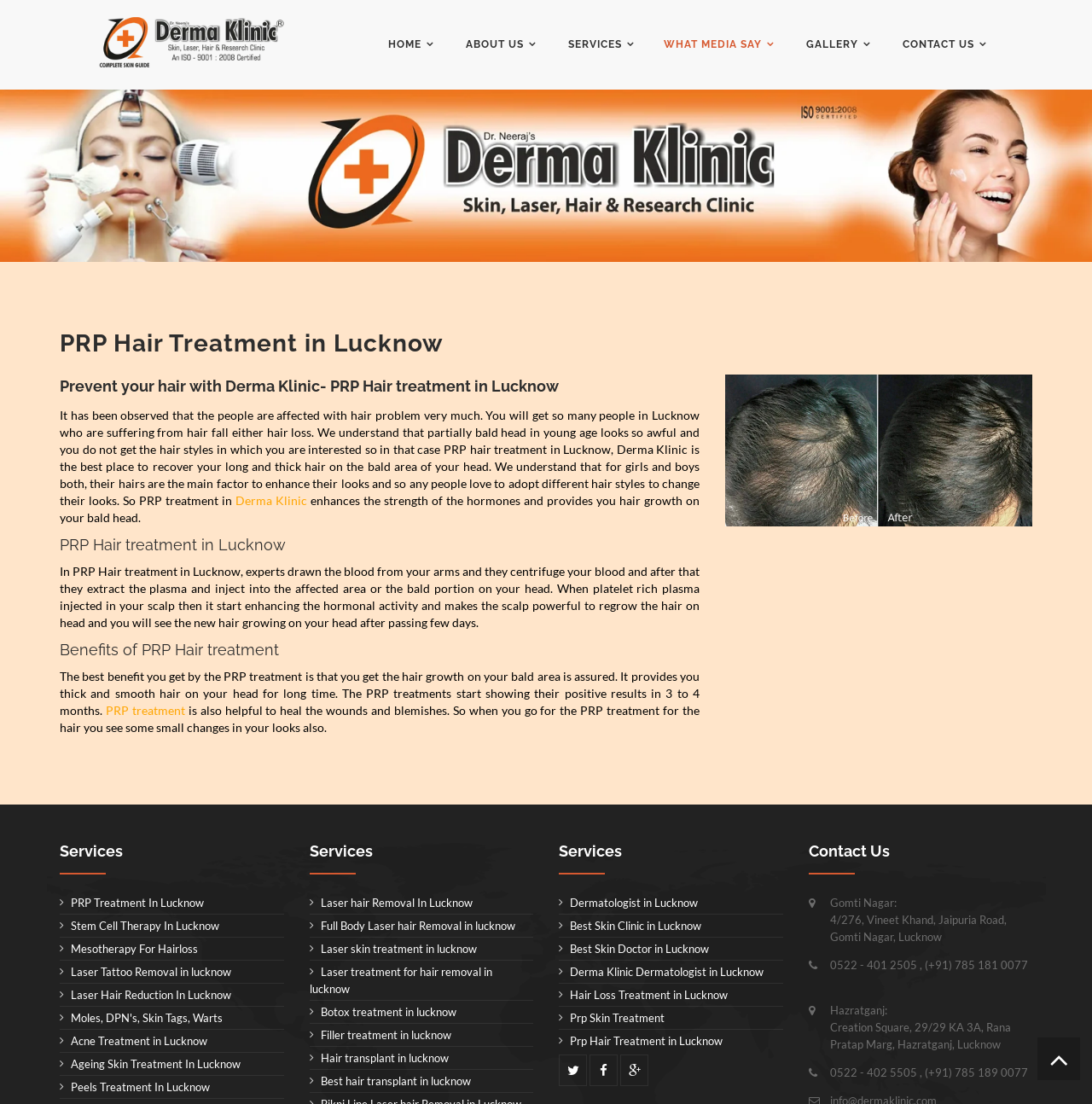Determine the bounding box coordinates of the UI element described by: "Hair transplant in lucknow".

[0.283, 0.952, 0.411, 0.964]